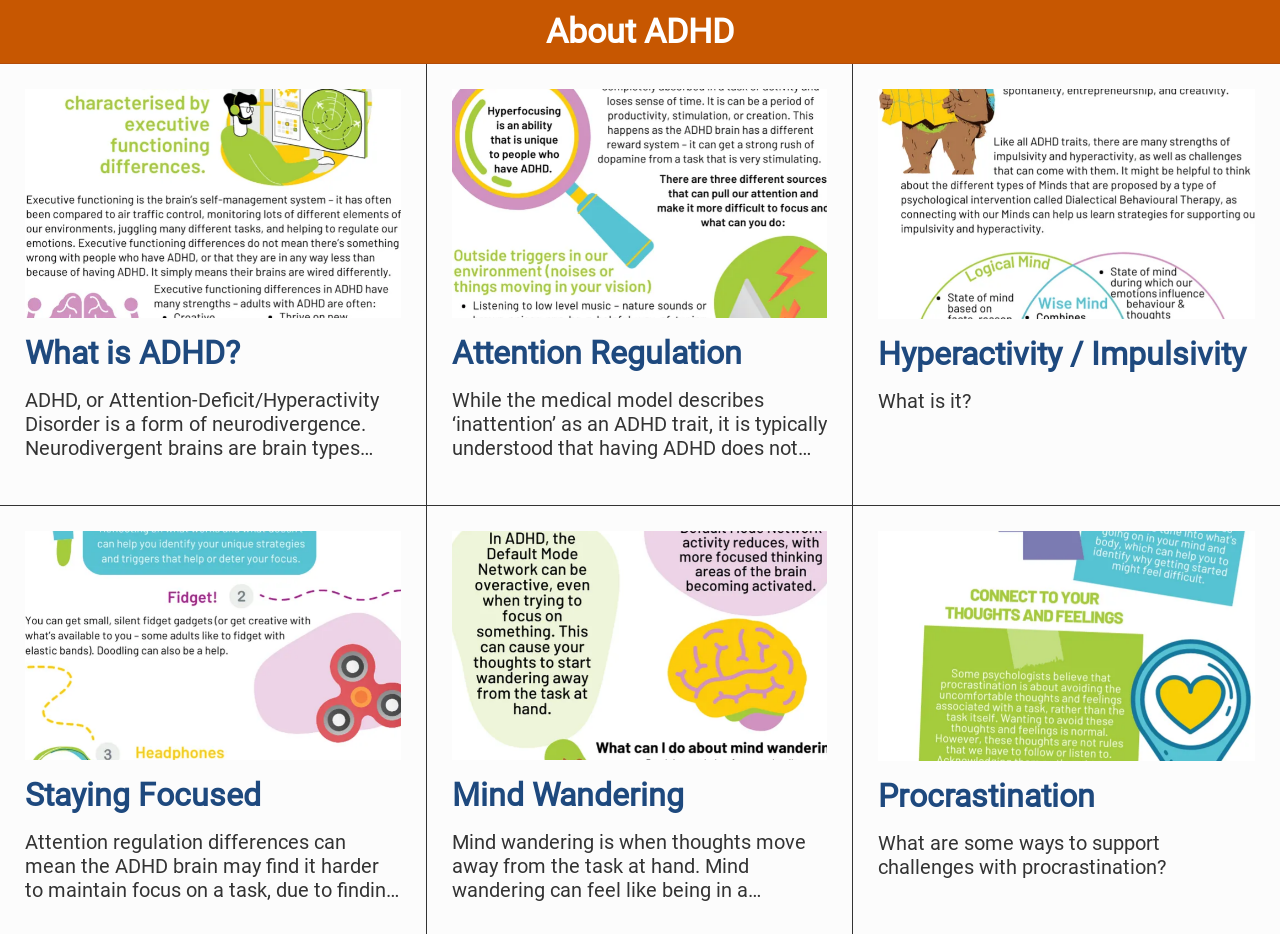Generate a comprehensive description of the webpage content.

This webpage is about ADHD, specifically designed for adults with ADHD. At the top left corner, there is a "Menu" button. Next to it, there is a link to "About ADHD". On the top right corner, there are two buttons: "Search" and "More options". 

Below the top navigation bar, the page is divided into three columns. The left column has an article about "What is ADHD?", which includes a link, an image, a heading, and a paragraph of text explaining ADHD as a form of neurodivergence. 

The middle column has an article about "Attention Regulation", which also includes a link, an image, a heading, and a paragraph of text explaining how adults with ADHD have an abundance of attention and differences in executive functioning that affect attention regulation.

The right column has two articles: one about "Hyperactivity / Impulsivity" and another about "Staying Focused" and "Mind Wandering" below it. Each of these articles includes a link, an image, a heading, and a paragraph of text. The "Hyperactivity / Impulsivity" article has a brief question "What is it?" at the end. The "Staying Focused" and "Mind Wandering" articles are stacked vertically, with the "Staying Focused" article on top.

There are a total of six articles on this webpage, each with a link, an image, a heading, and a paragraph of text. The articles are arranged in three columns, with two columns having two articles stacked vertically.